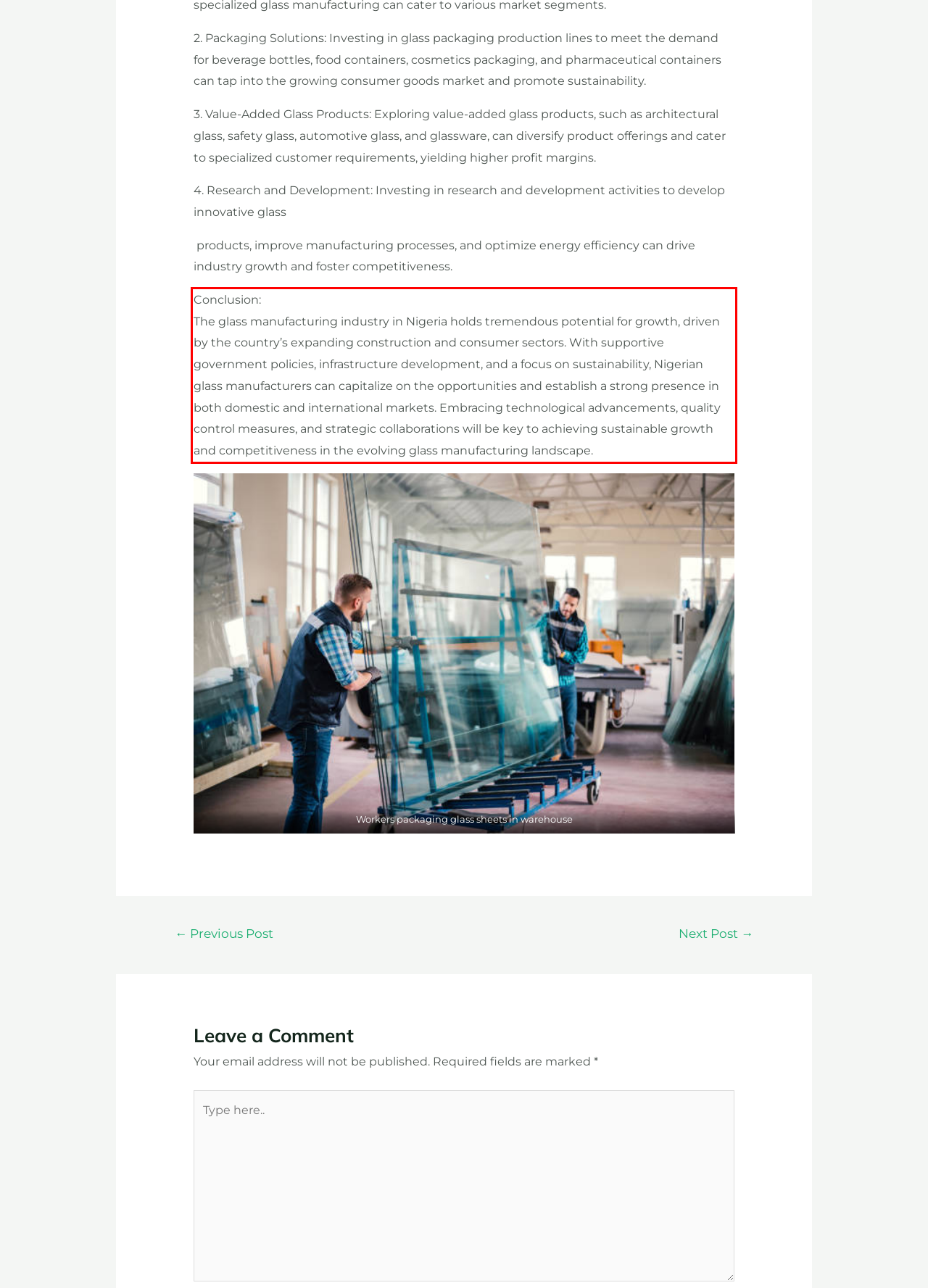View the screenshot of the webpage and identify the UI element surrounded by a red bounding box. Extract the text contained within this red bounding box.

Conclusion: The glass manufacturing industry in Nigeria holds tremendous potential for growth, driven by the country’s expanding construction and consumer sectors. With supportive government policies, infrastructure development, and a focus on sustainability, Nigerian glass manufacturers can capitalize on the opportunities and establish a strong presence in both domestic and international markets. Embracing technological advancements, quality control measures, and strategic collaborations will be key to achieving sustainable growth and competitiveness in the evolving glass manufacturing landscape.